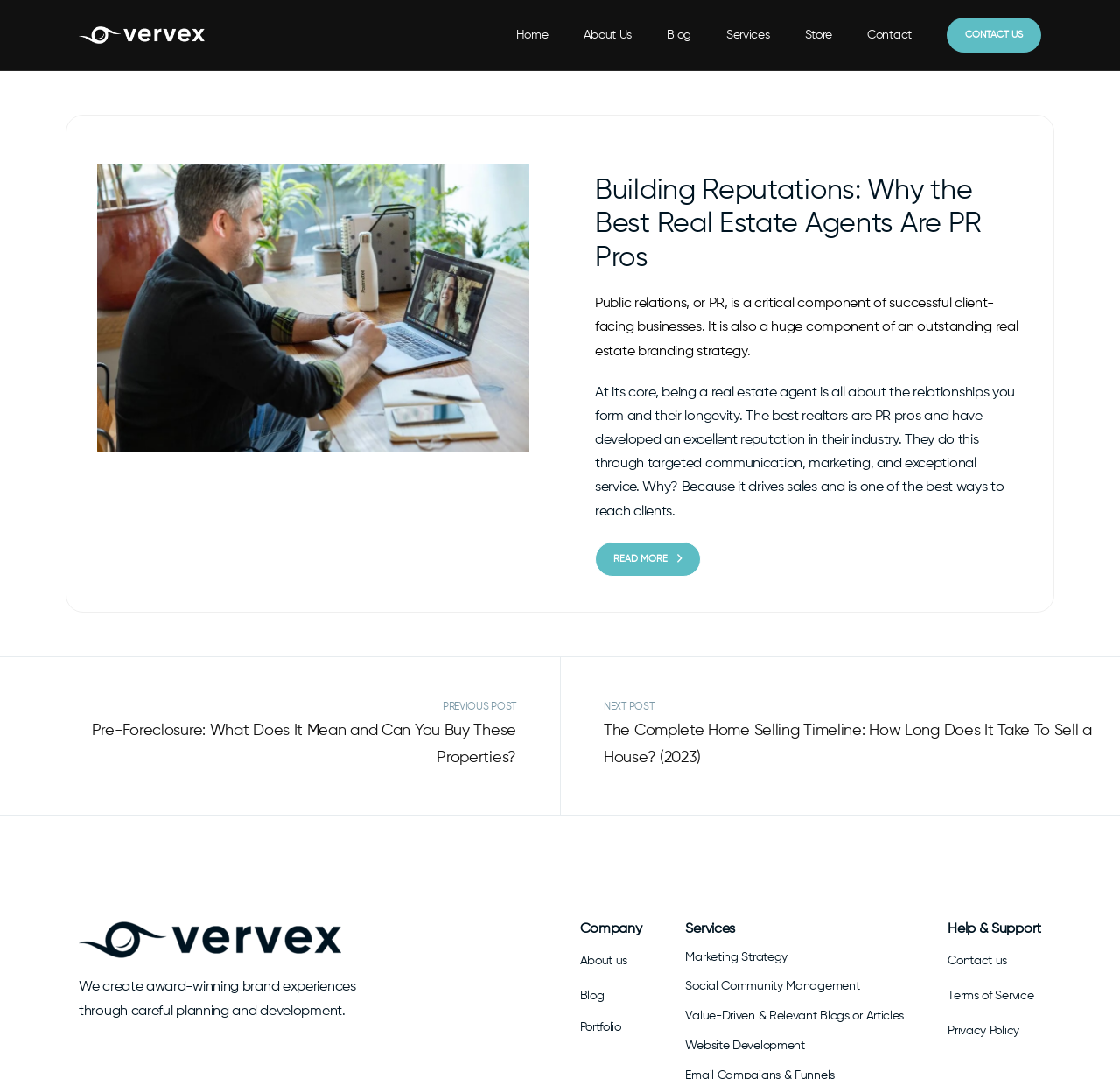Please identify the coordinates of the bounding box for the clickable region that will accomplish this instruction: "Click the 'Home' link".

[0.445, 0.0, 0.505, 0.065]